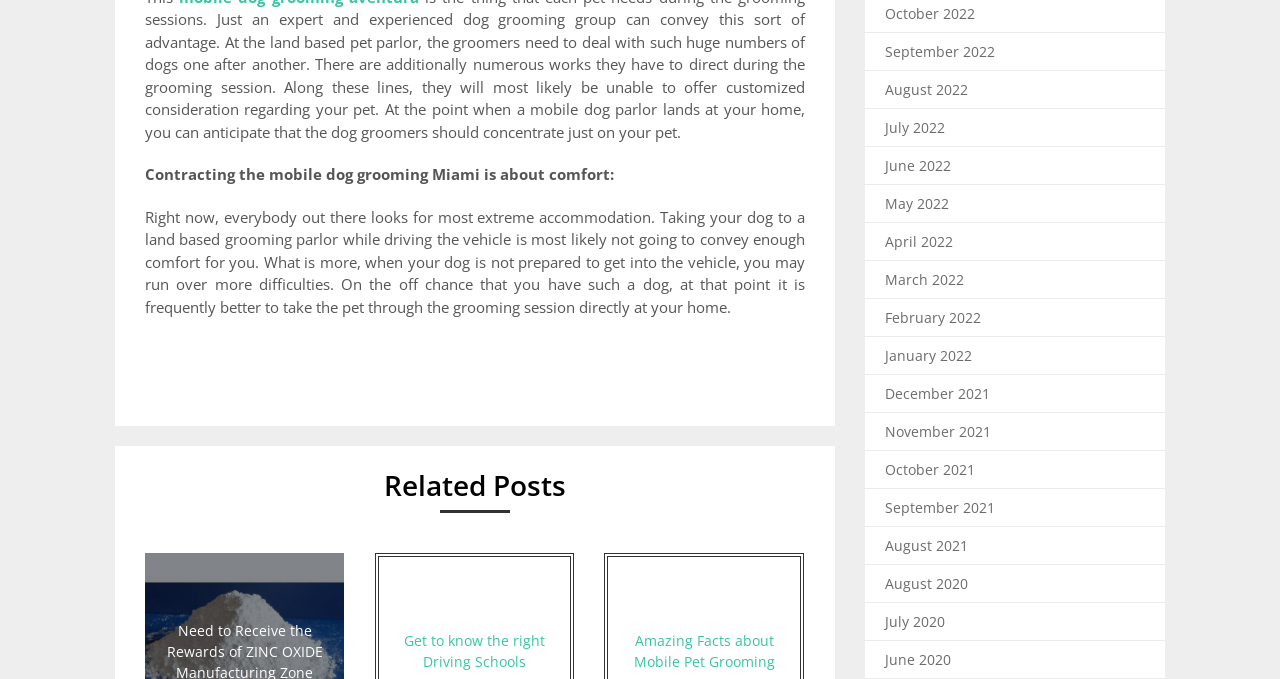Using the information from the screenshot, answer the following question thoroughly:
What is the topic of the main text?

The main text starts with 'Contracting the mobile dog grooming Miami is about comfort:' and continues to discuss the comfort of mobile dog grooming, so the topic is mobile dog grooming.